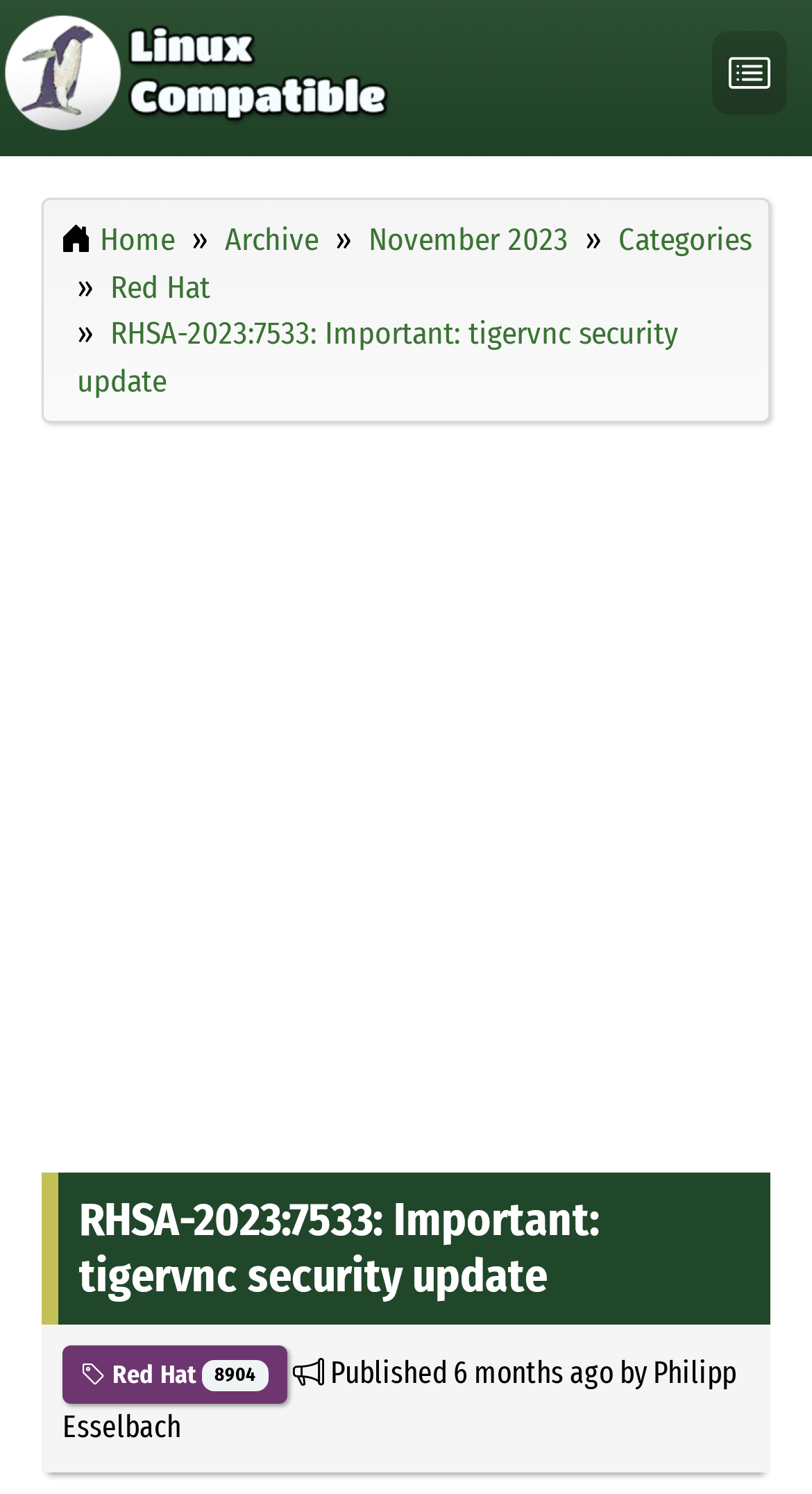How many links are under the navigation menu?
Please utilize the information in the image to give a detailed response to the question.

I counted the number of link elements under the navigation menu, which are 'Home', 'Archive', 'November 2023', 'Categories', and 'Red Hat', totaling 5 links.